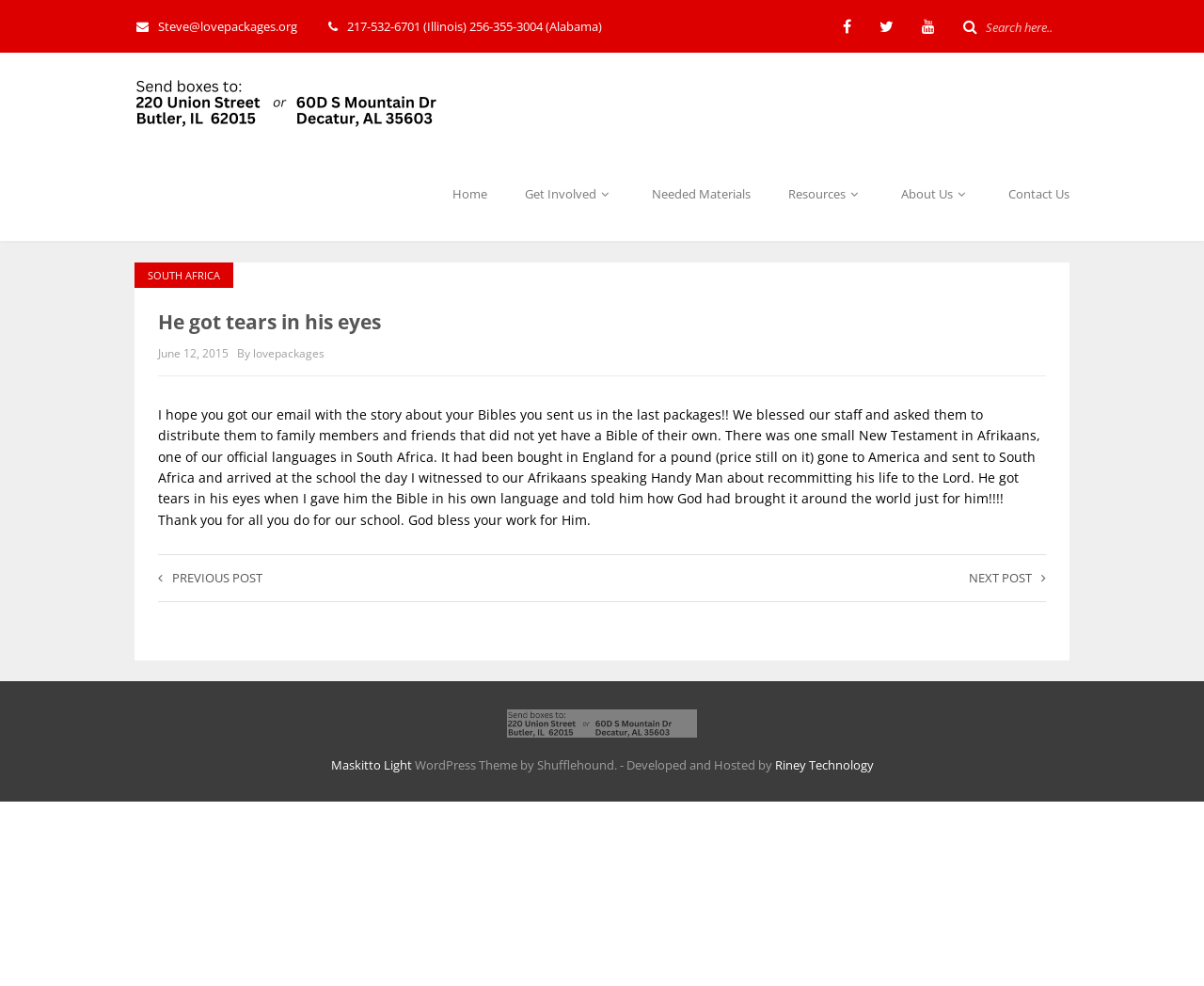Return the bounding box coordinates of the UI element that corresponds to this description: "Steve@lovepackages.org". The coordinates must be given as four float numbers in the range of 0 and 1, [left, top, right, bottom].

[0.113, 0.005, 0.27, 0.049]